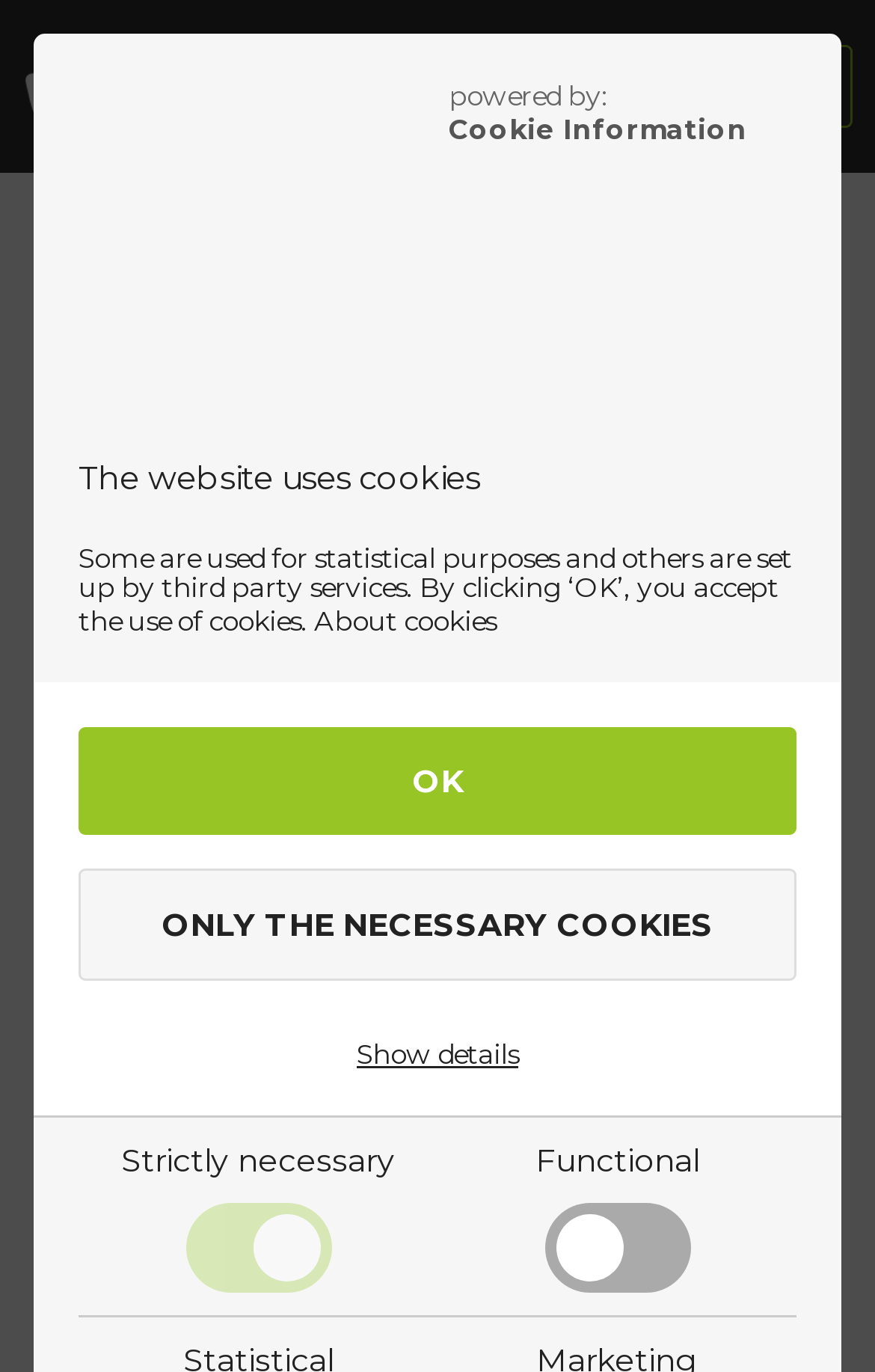What is the material of the pacifier?
Answer the question with a detailed and thorough explanation.

From the webpage, I can see that the pacifier is described as 'Baby-Nova MyPacifiers, round, silicone, one size (0-36 months)'. This description indicates that the material of the pacifier is silicone.